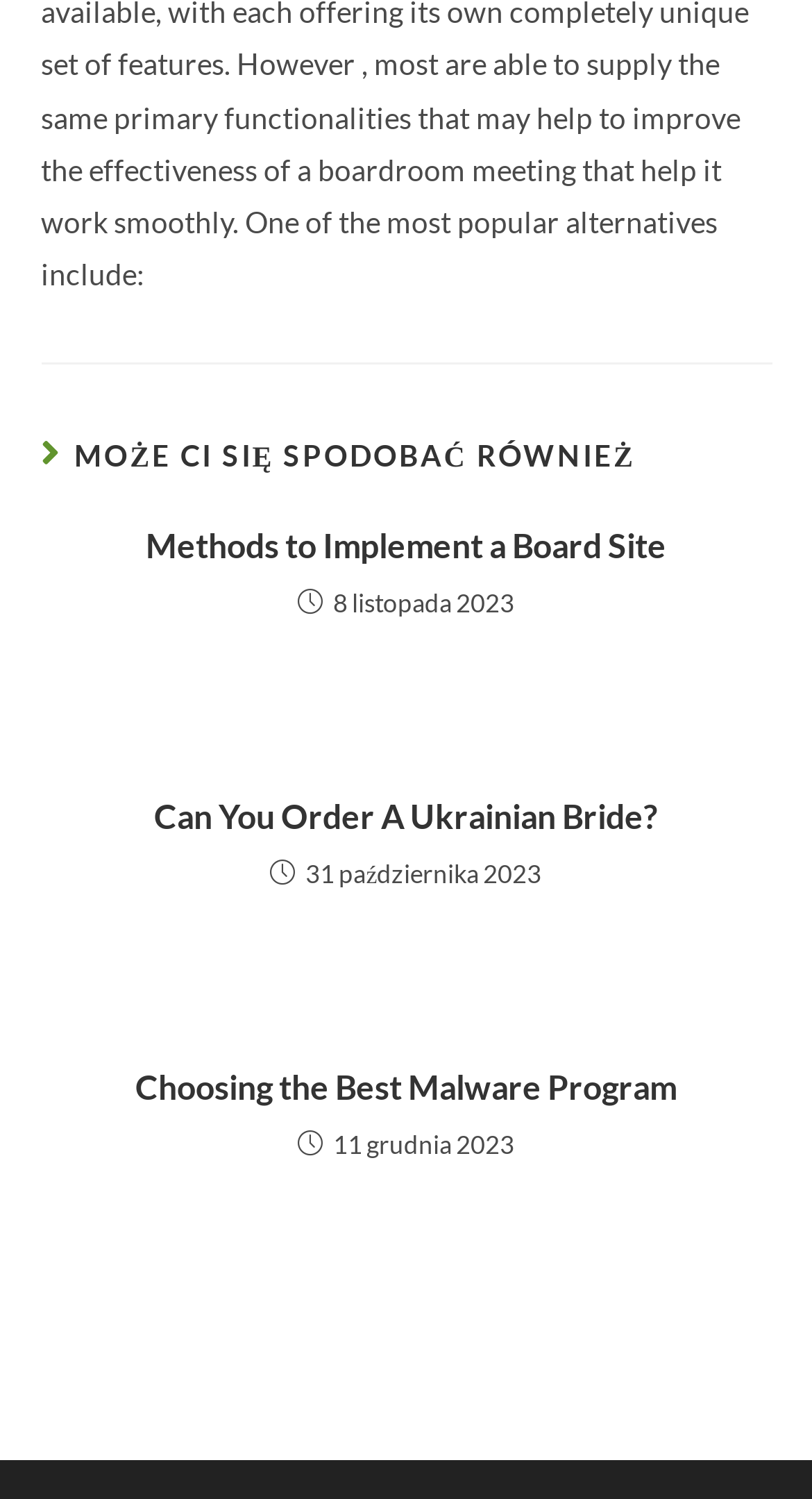What is the date of the article 'Choosing the Best Malware Program'? Using the information from the screenshot, answer with a single word or phrase.

11 grudnia 2023